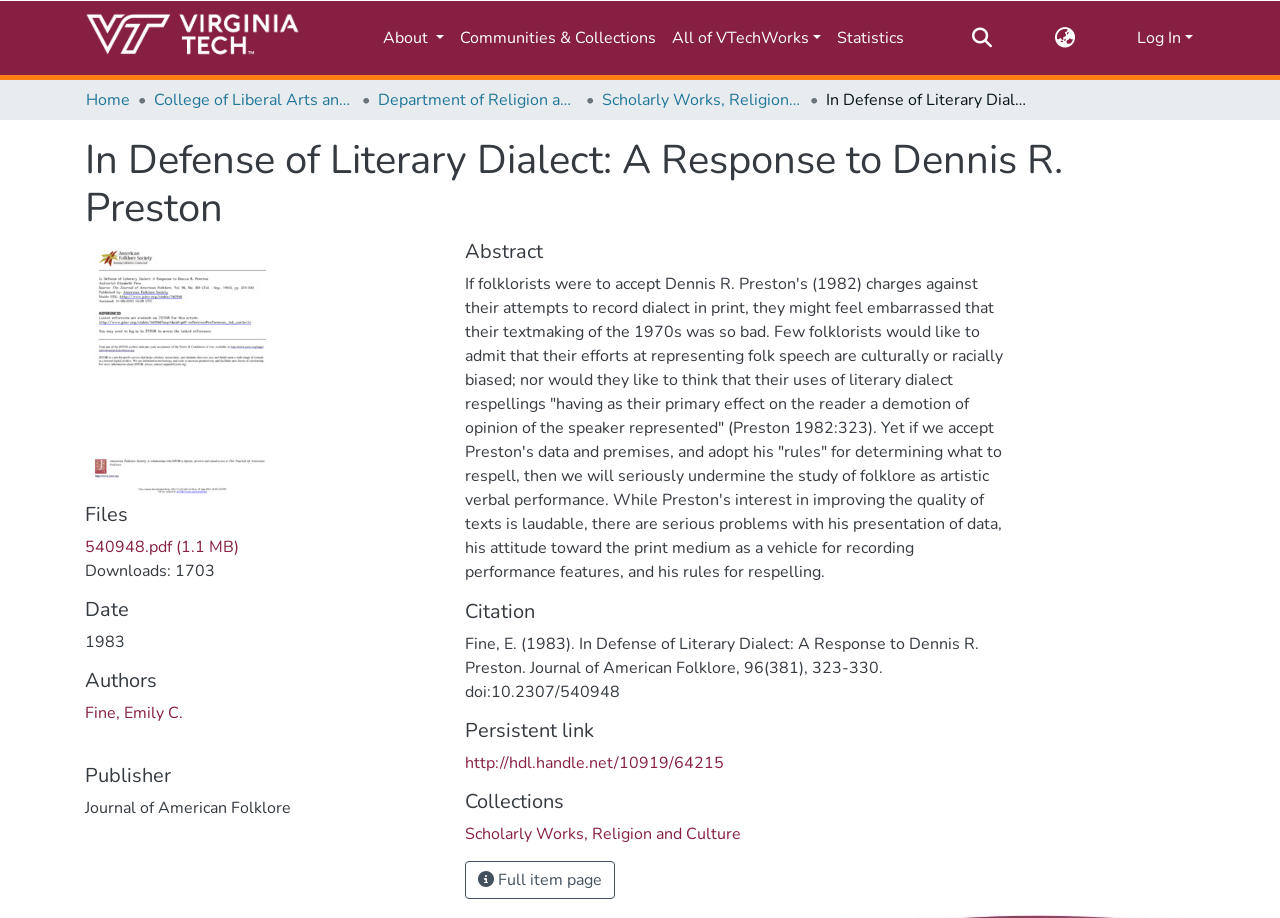Please answer the following query using a single word or phrase: 
What is the file format of the downloadable file?

PDF